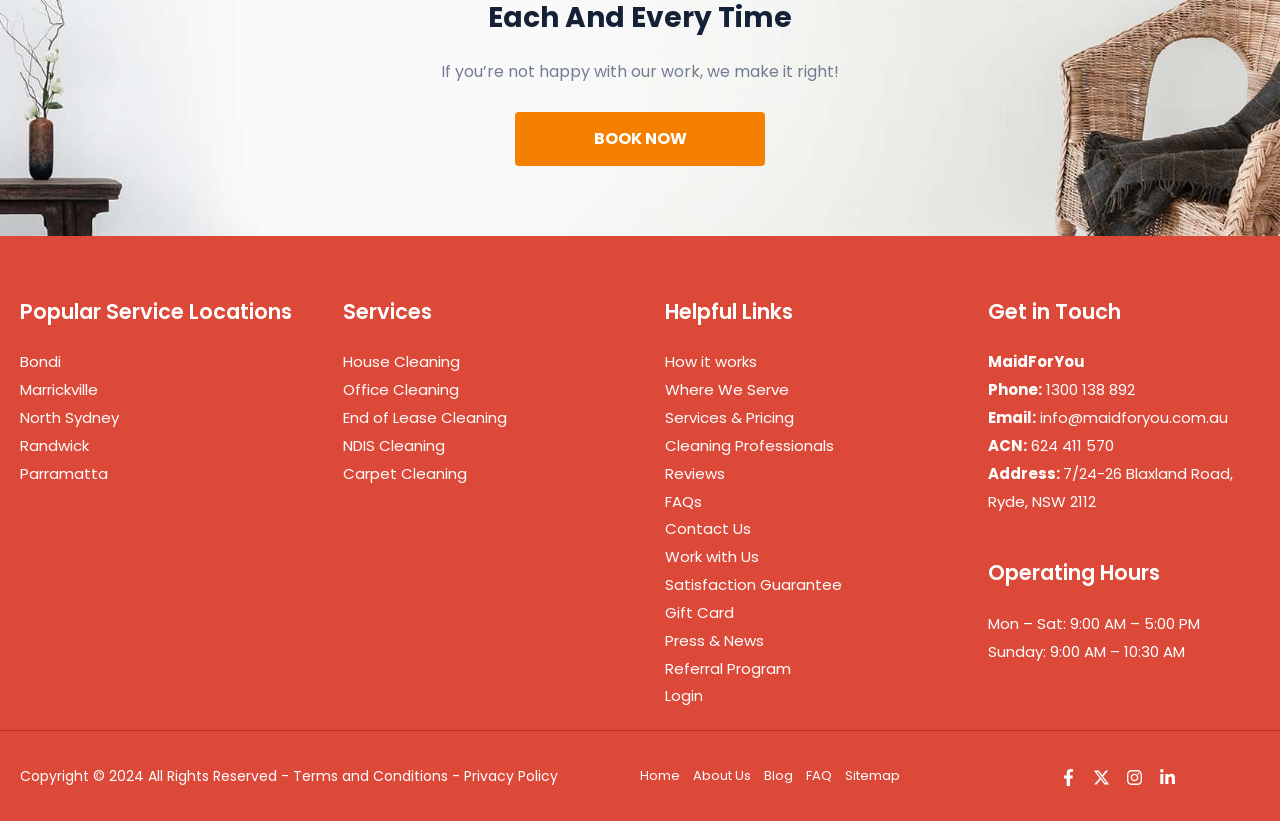Show the bounding box coordinates for the element that needs to be clicked to execute the following instruction: "Contact us". Provide the coordinates in the form of four float numbers between 0 and 1, i.e., [left, top, right, bottom].

[0.52, 0.631, 0.587, 0.657]